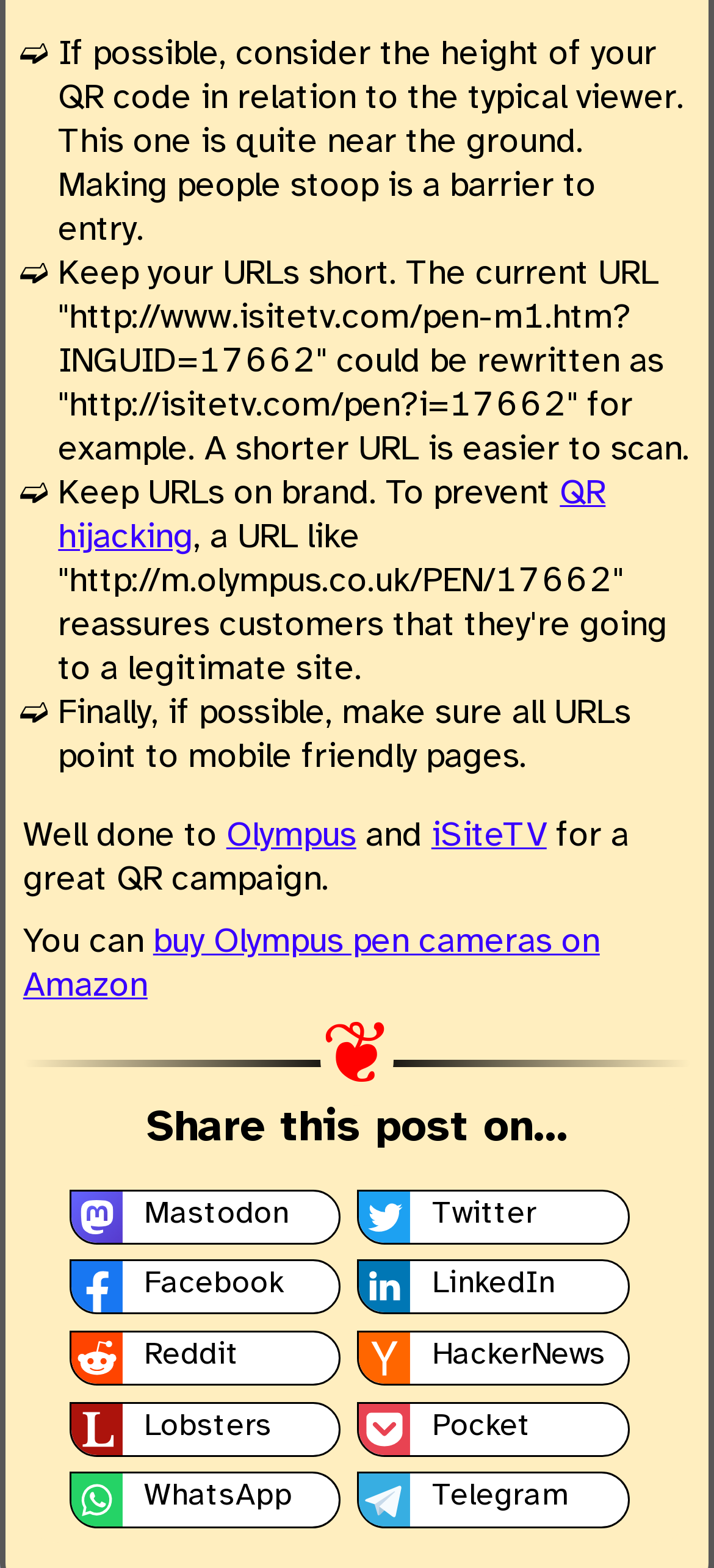Please provide a comprehensive answer to the question below using the information from the image: How many social media platforms are available to share this post?

The webpage provides links to share the post on 9 different social media platforms, including Mastodon, Twitter, Facebook, LinkedIn, Reddit, HackerNews, Lobsters, Pocket, and WhatsApp.